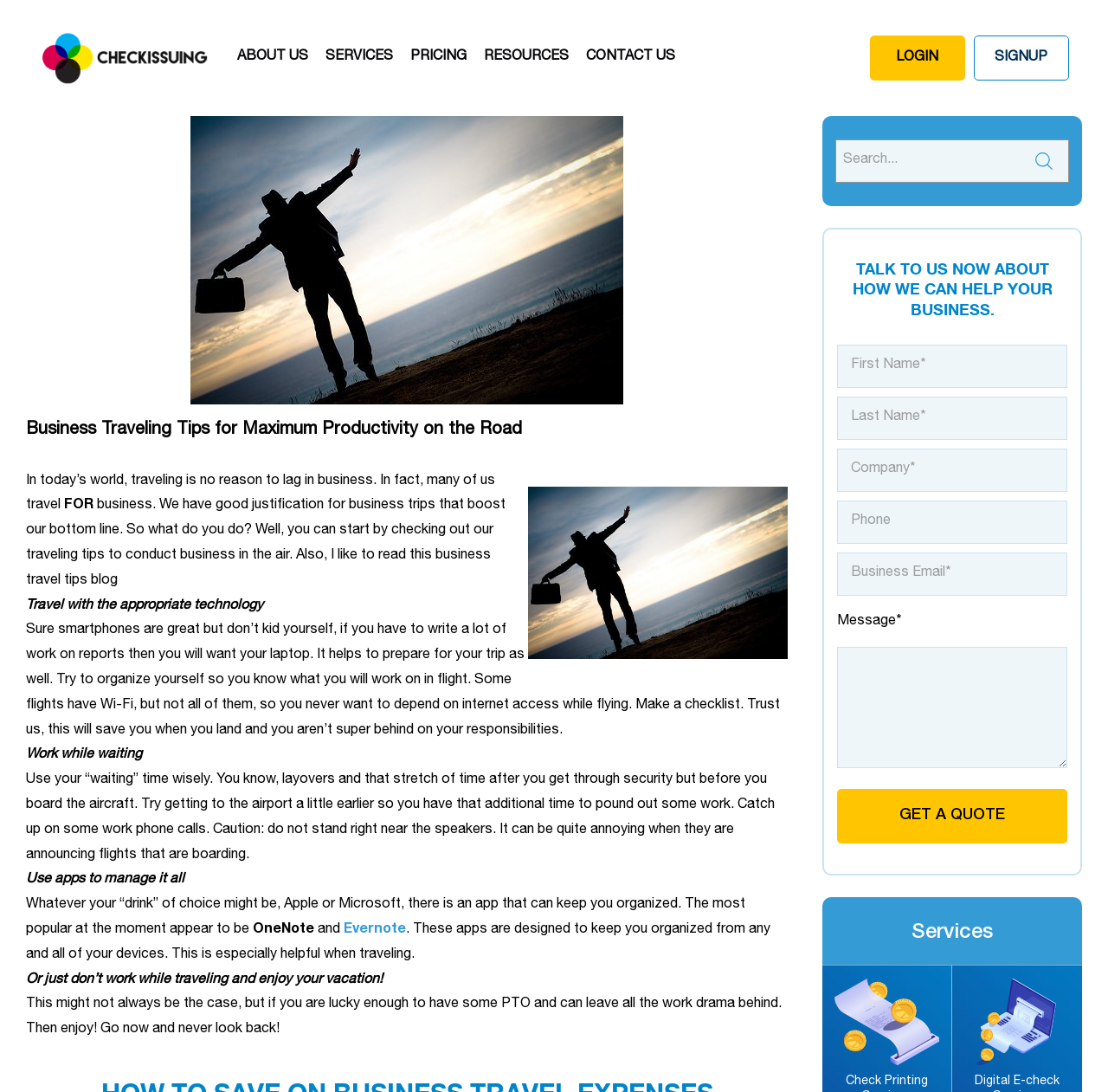Find and specify the bounding box coordinates that correspond to the clickable region for the instruction: "Click on ABOUT US".

[0.207, 0.033, 0.286, 0.064]